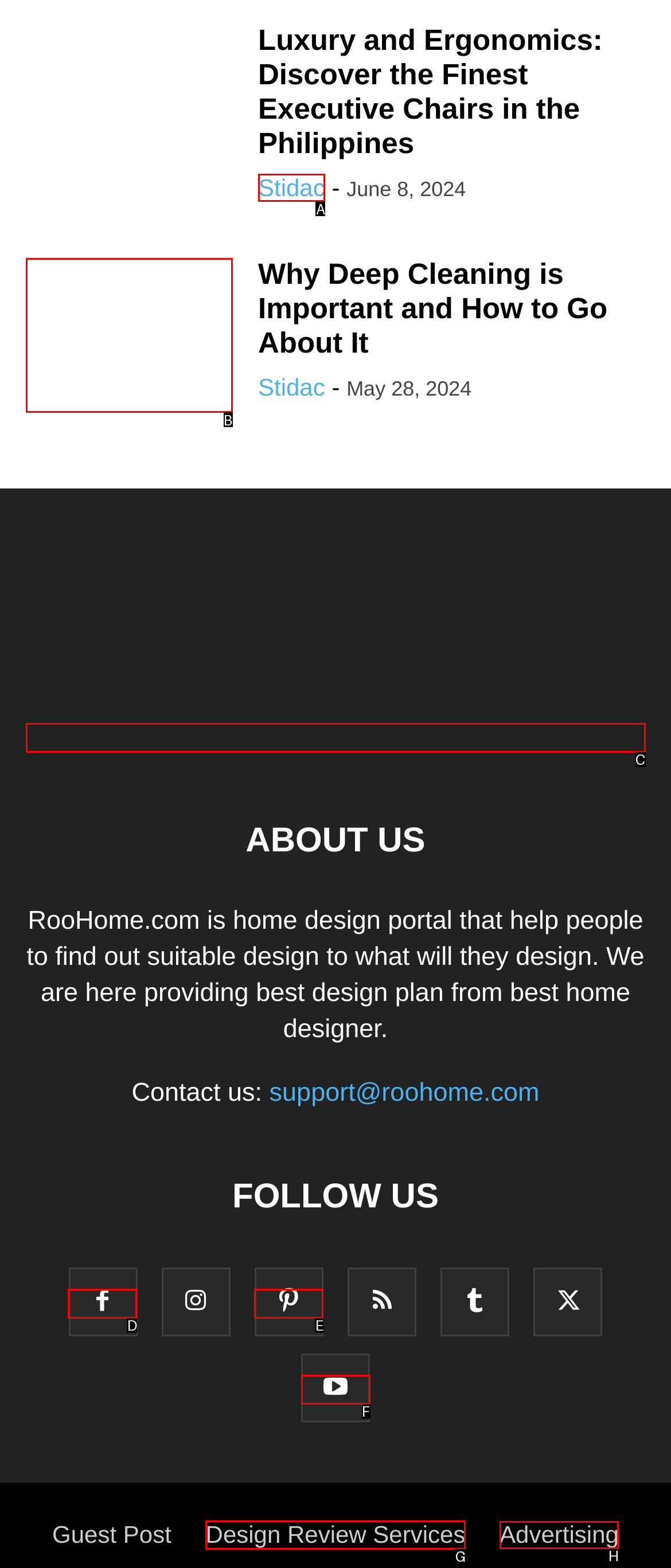Specify which HTML element I should click to complete this instruction: Learn more about design review services Answer with the letter of the relevant option.

G